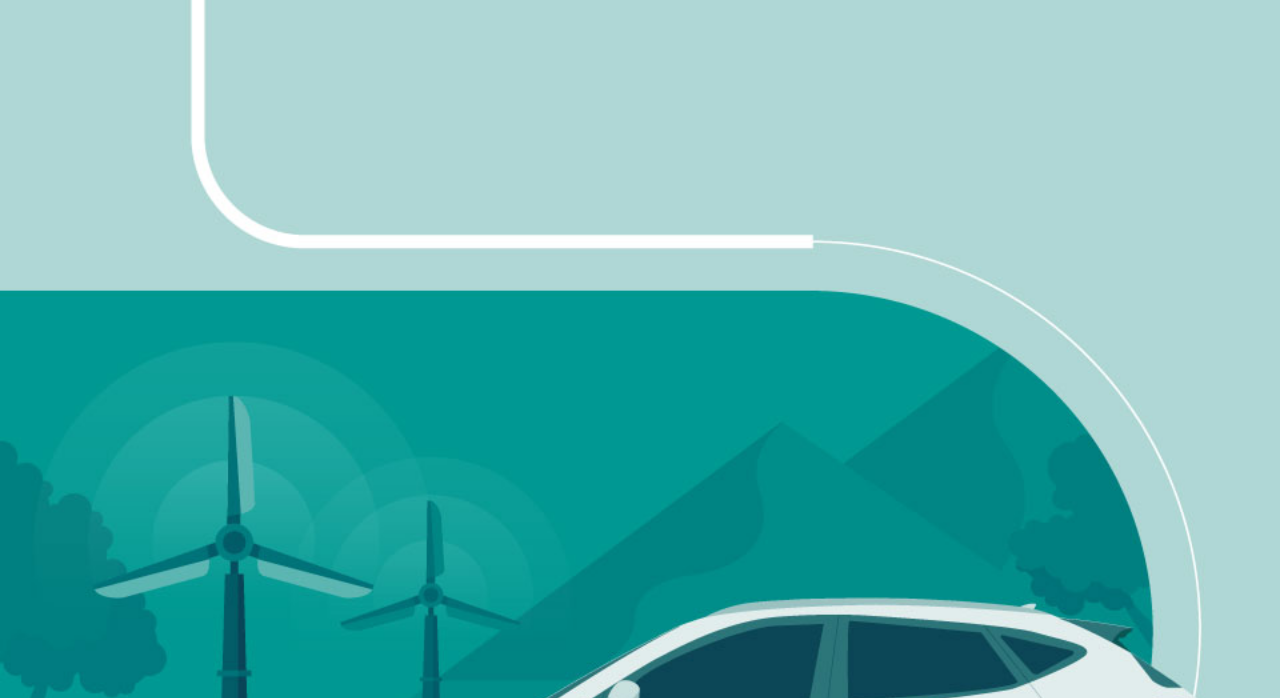Generate the title text from the webpage.

[Hydrogen Society] So, Why Are They So Green?